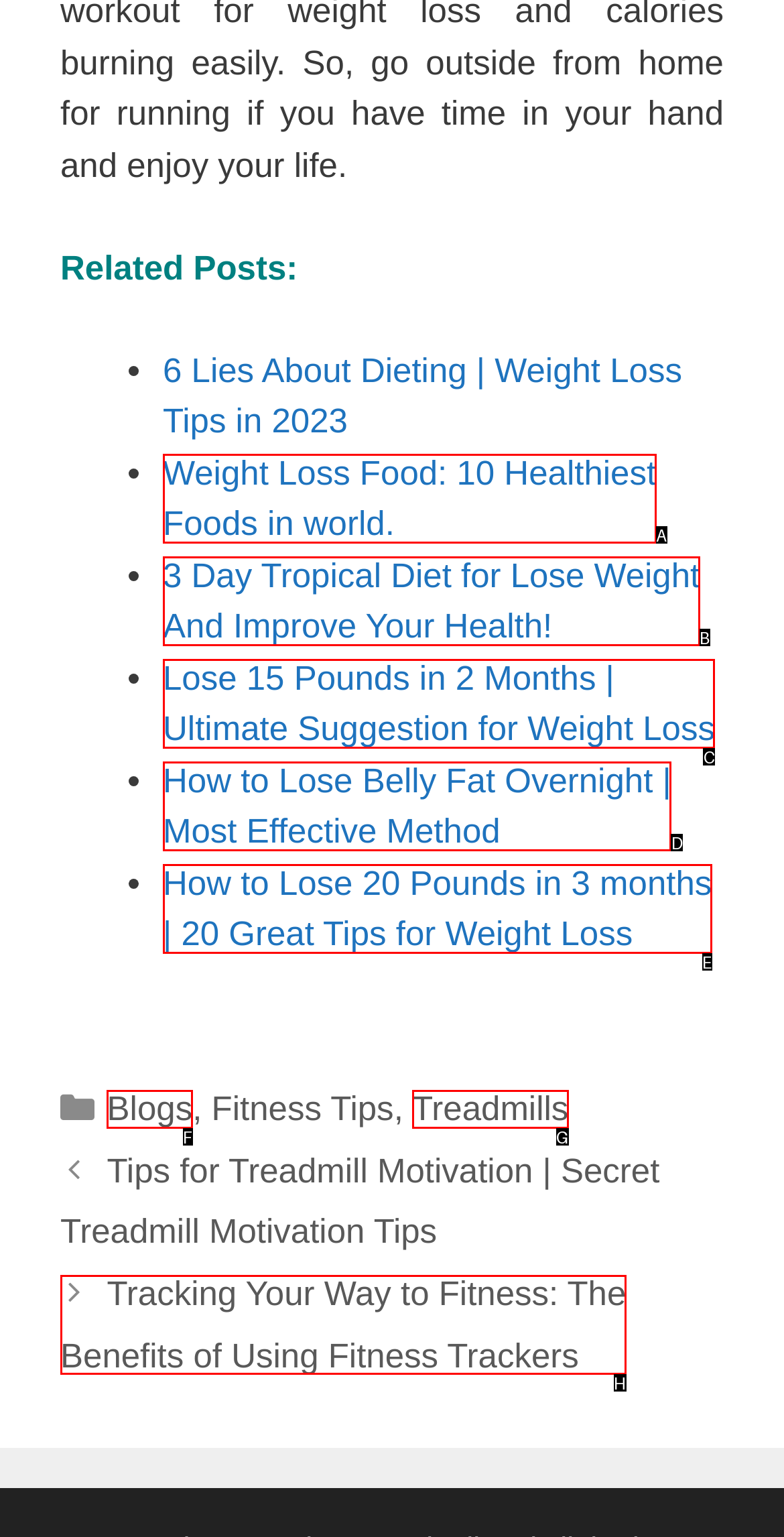Choose the option that matches the following description: Blogs
Answer with the letter of the correct option.

F